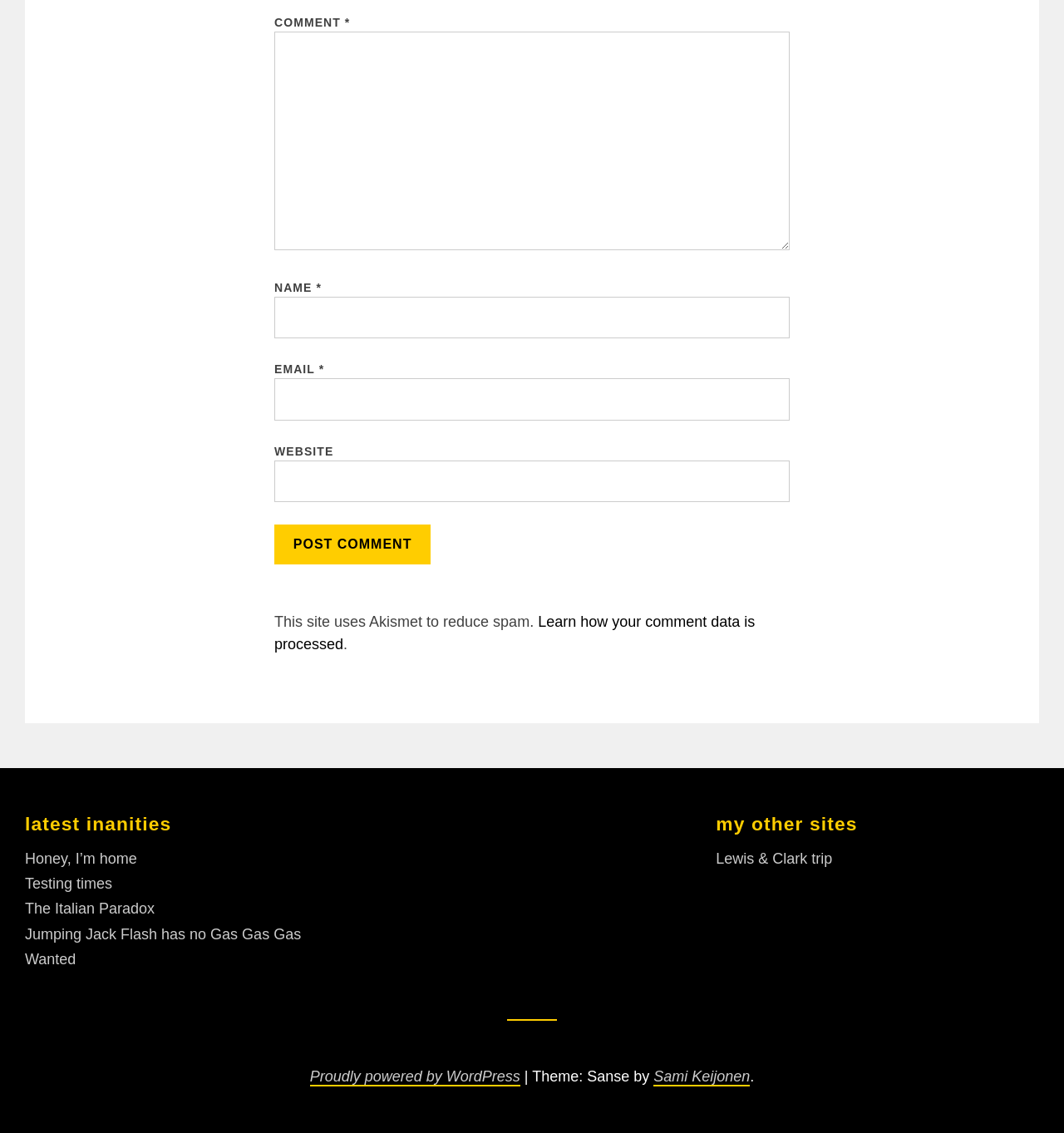Locate the bounding box coordinates of the clickable part needed for the task: "Input your name".

[0.258, 0.262, 0.742, 0.299]